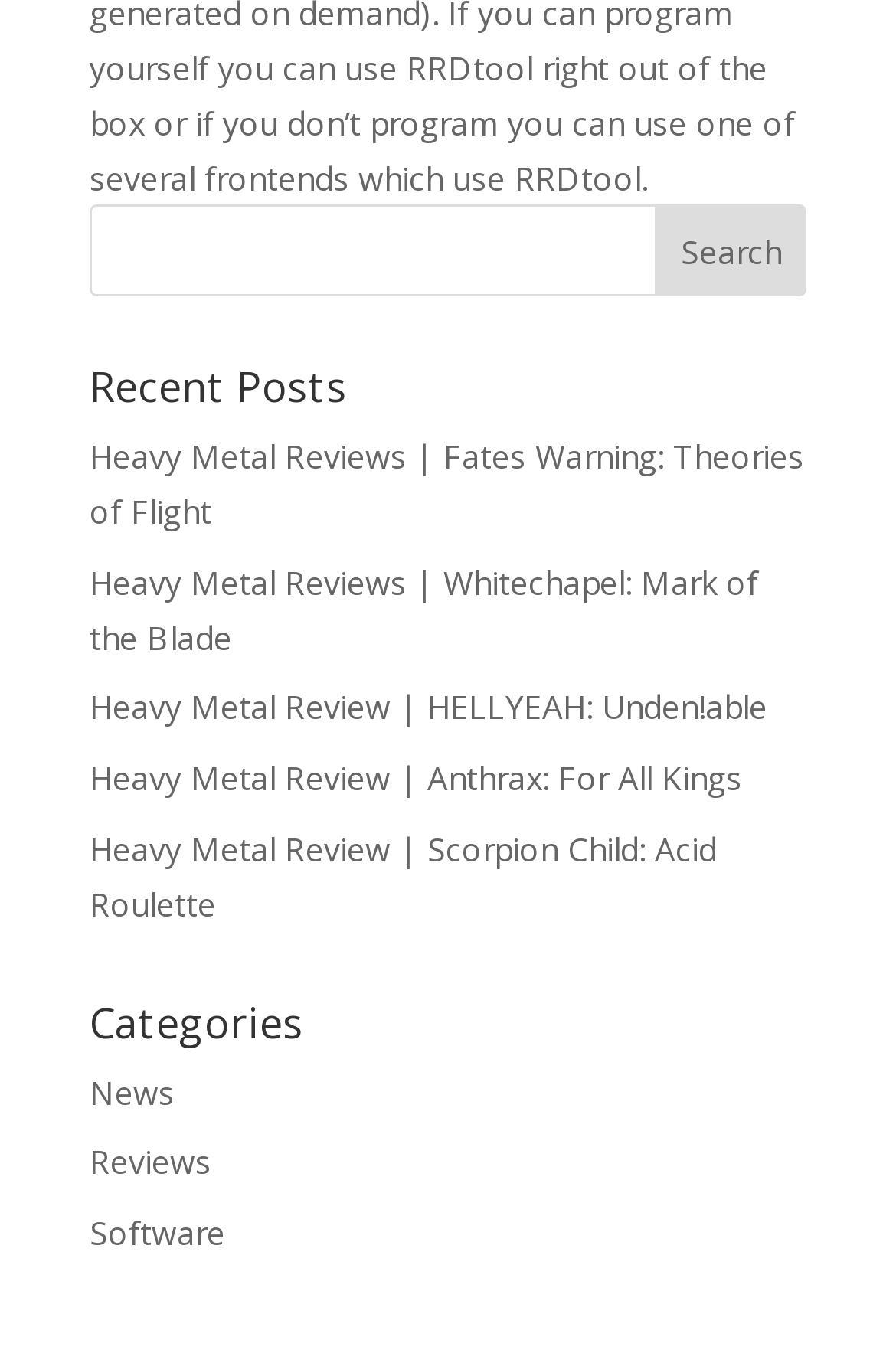What categories are available?
Analyze the image and provide a thorough answer to the question.

The webpage has a section labeled 'Categories' with three links: 'News', 'Reviews', and 'Software', indicating that these are the available categories.